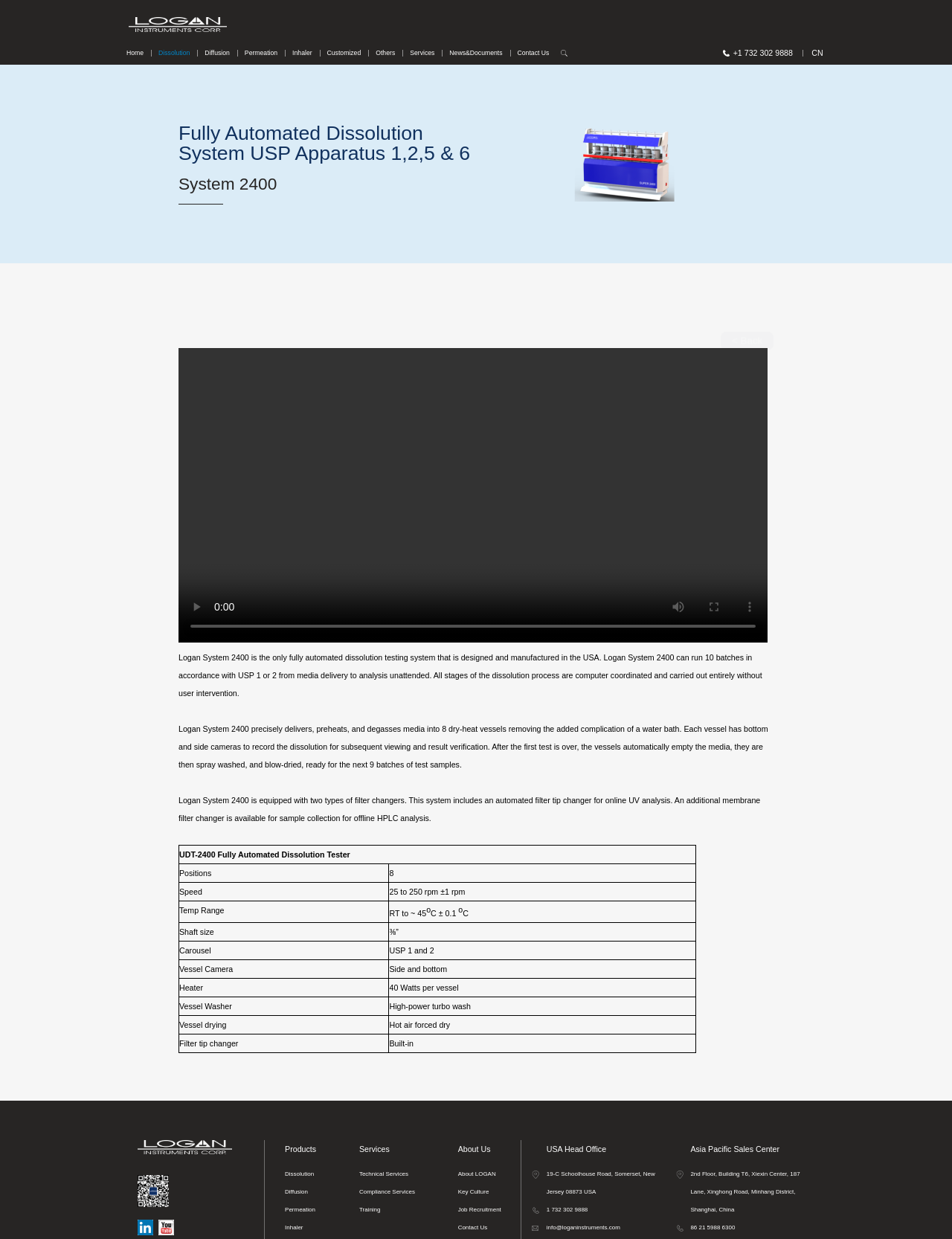Given the webpage screenshot and the description, determine the bounding box coordinates (top-left x, top-left y, bottom-right x, bottom-right y) that define the location of the UI element matching this description: aria-label="menu" title="menu"

None